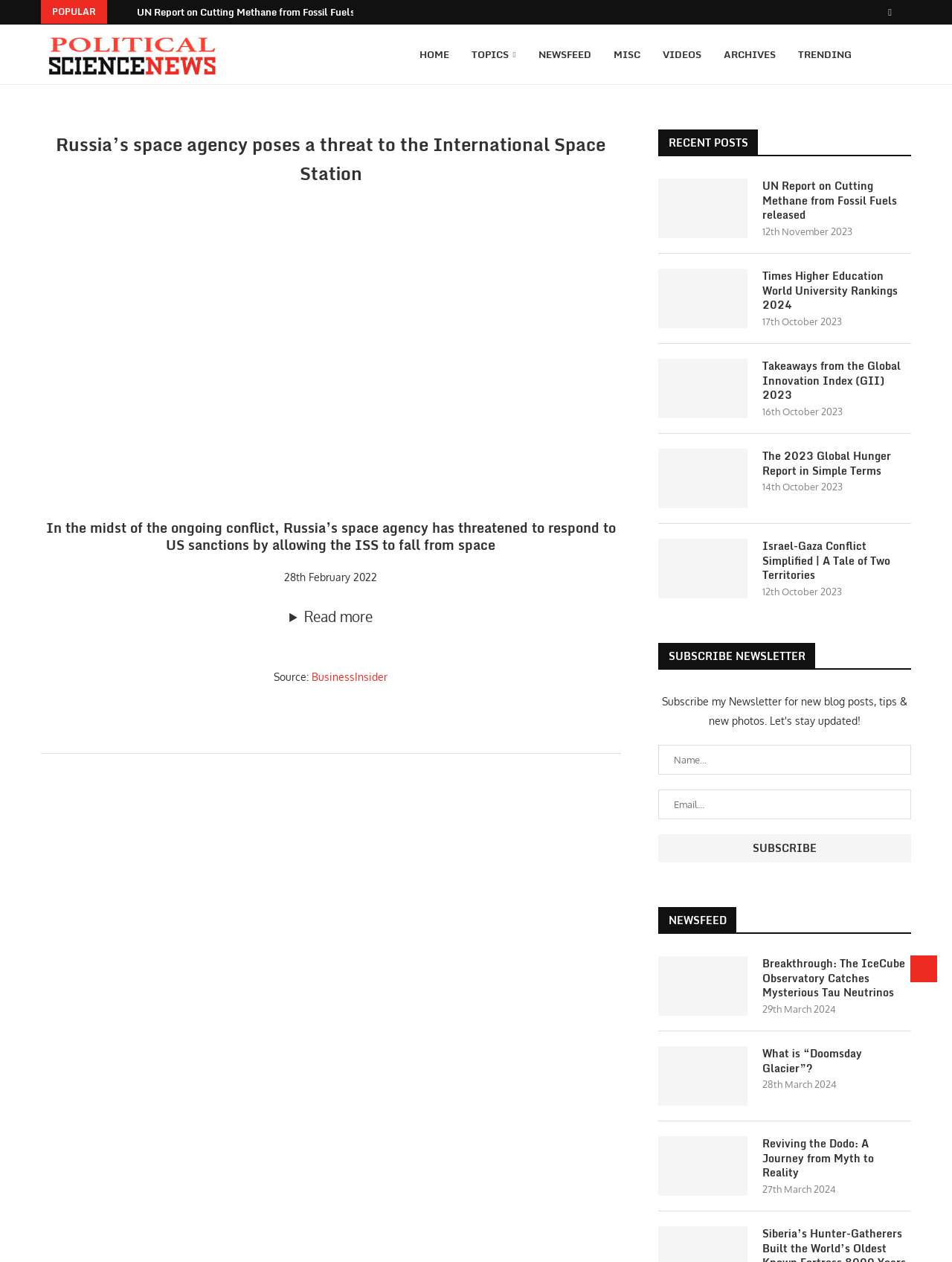What is the purpose of the textbox?
Use the information from the image to give a detailed answer to the question.

The textbox is part of the 'SUBSCRIBE NEWSLETTER' section, which suggests that the purpose of the textbox is to input information to subscribe to a newsletter.